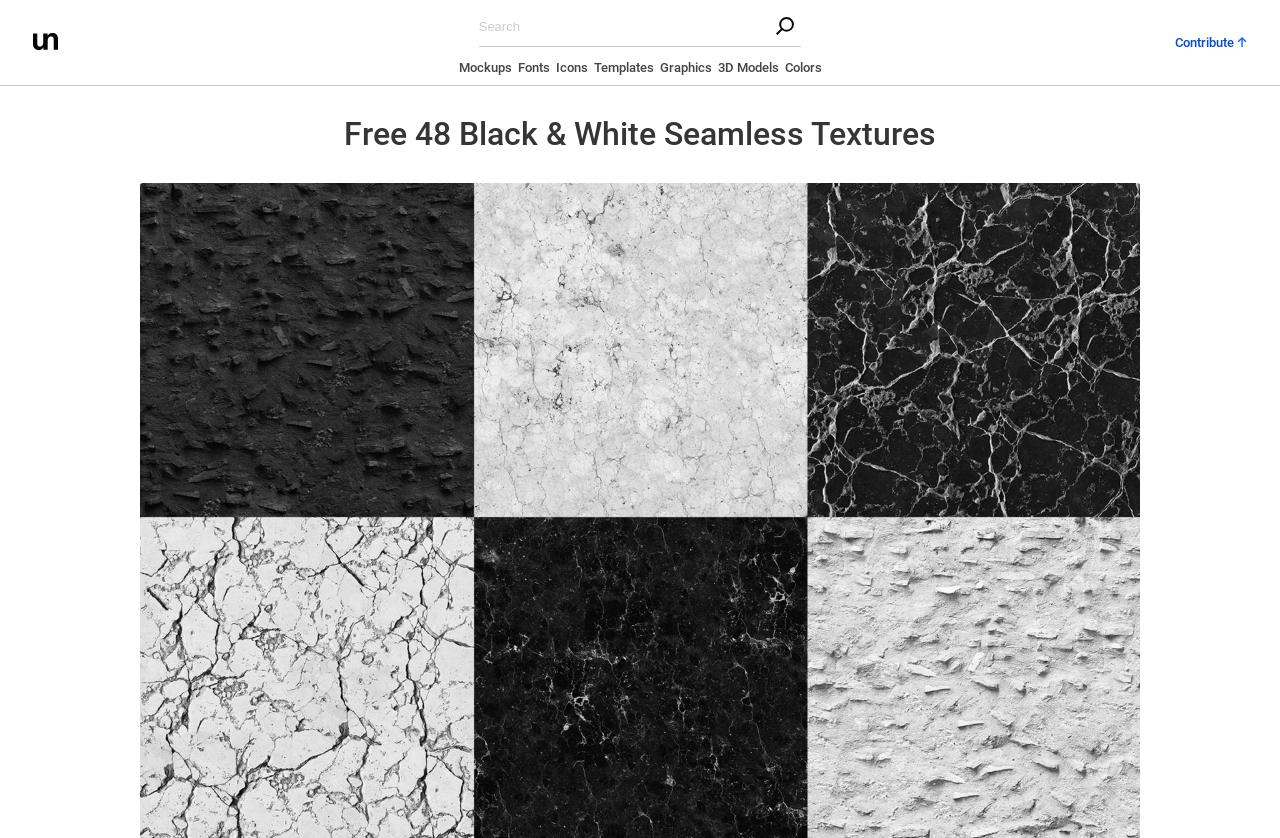What is the theme of the freebie?
Carefully examine the image and provide a detailed answer to the question.

Based on the webpage, the theme of the freebie is 'Black & White Seamless Textures' as indicated by the heading 'Free 48 Black & White Seamless Textures'.